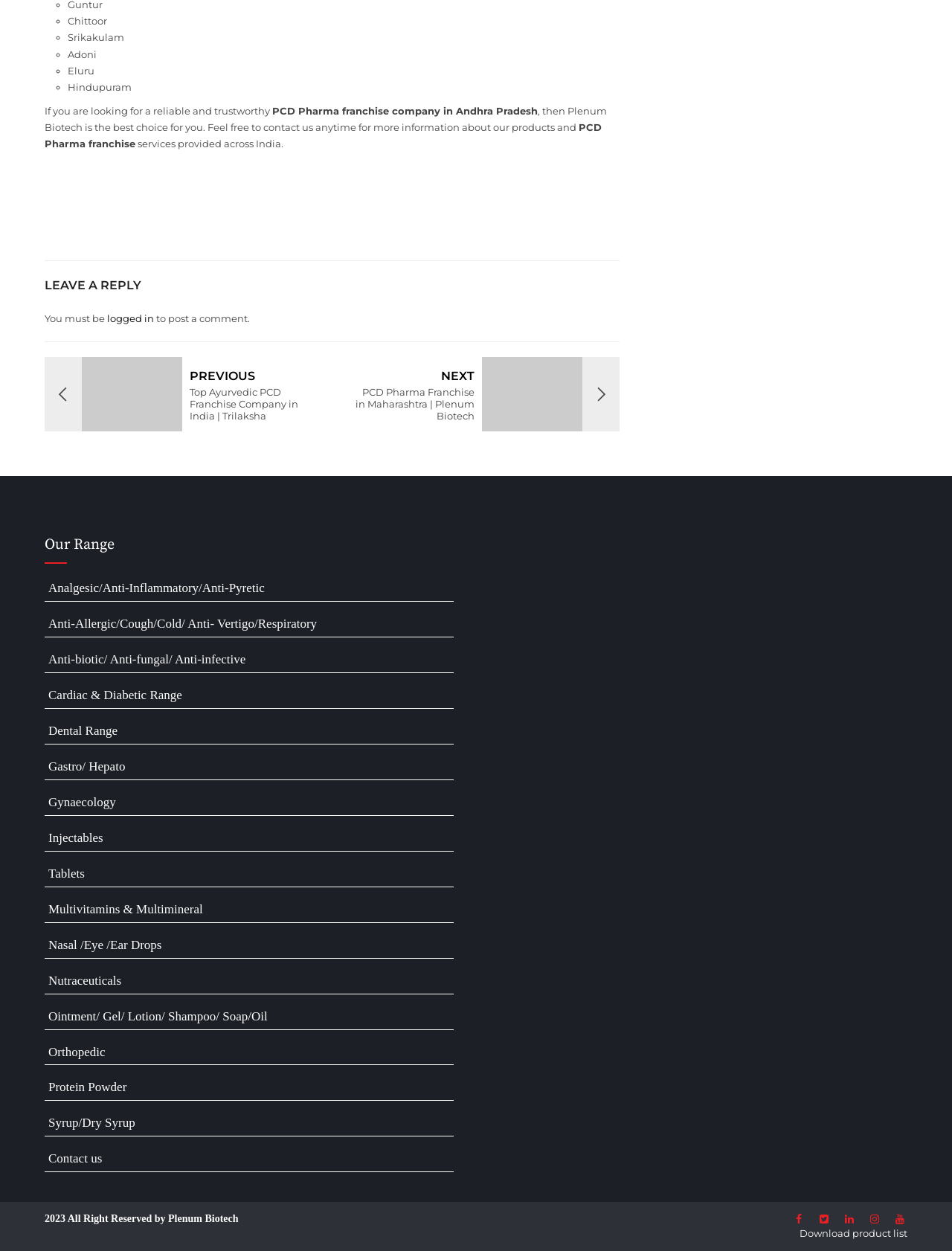Please identify the bounding box coordinates of the element on the webpage that should be clicked to follow this instruction: "Click on the 'Contact us' link". The bounding box coordinates should be given as four float numbers between 0 and 1, formatted as [left, top, right, bottom].

[0.051, 0.921, 0.107, 0.932]